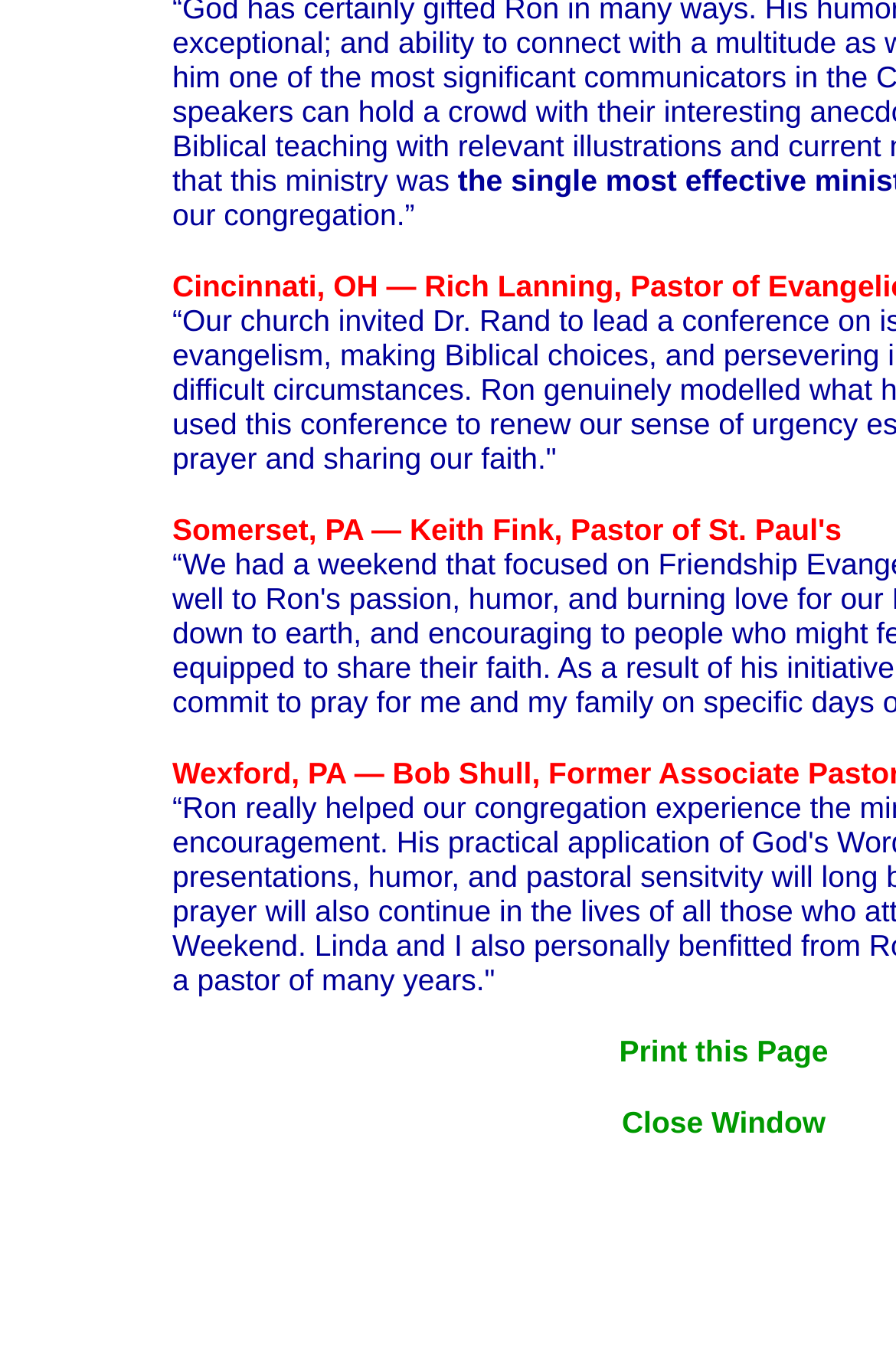Determine the bounding box for the HTML element described here: "Close Window". The coordinates should be given as [left, top, right, bottom] with each number being a float between 0 and 1.

[0.694, 0.816, 0.921, 0.842]